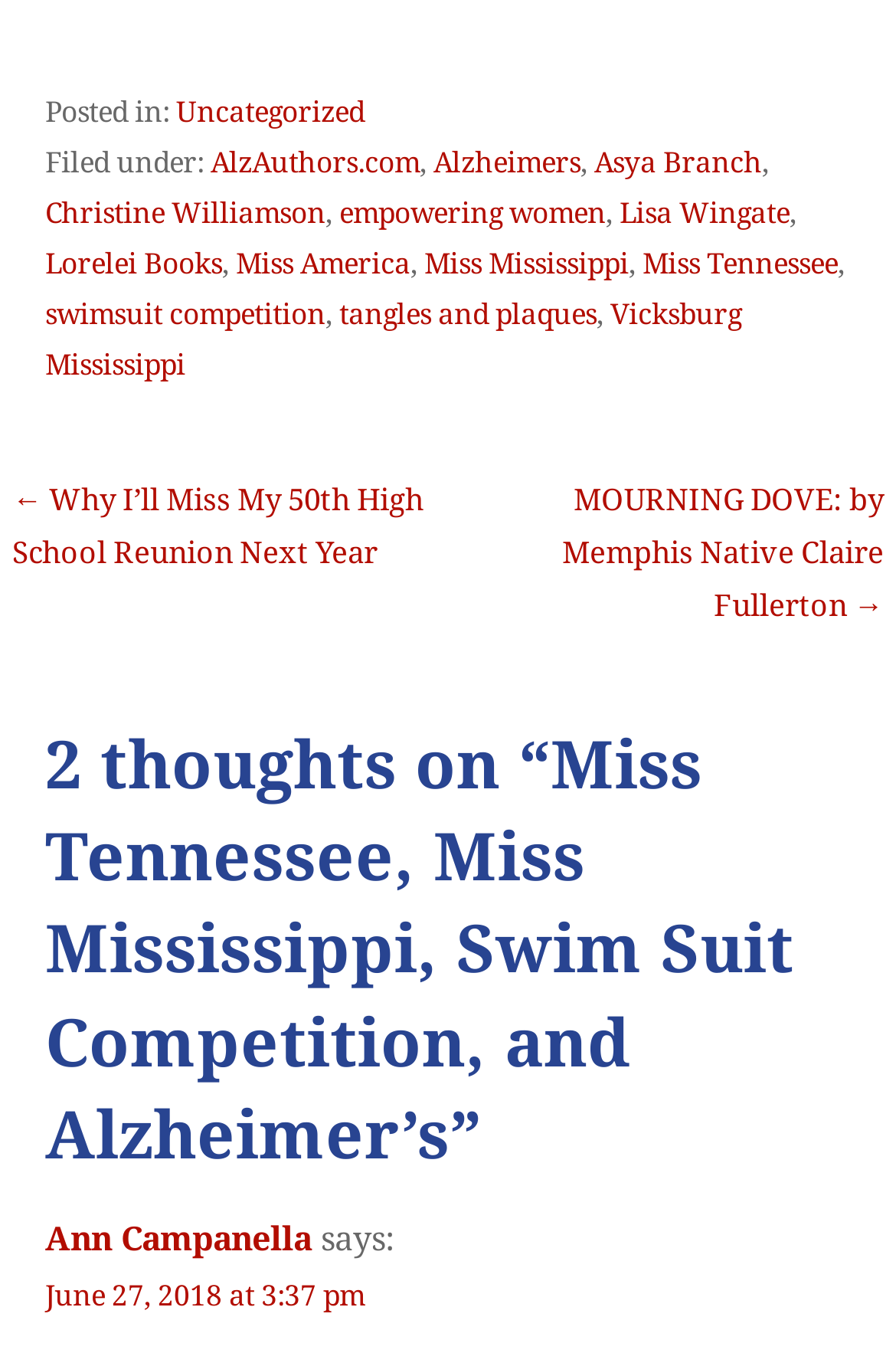Use a single word or phrase to answer the question: How many links are in the post navigation section?

2